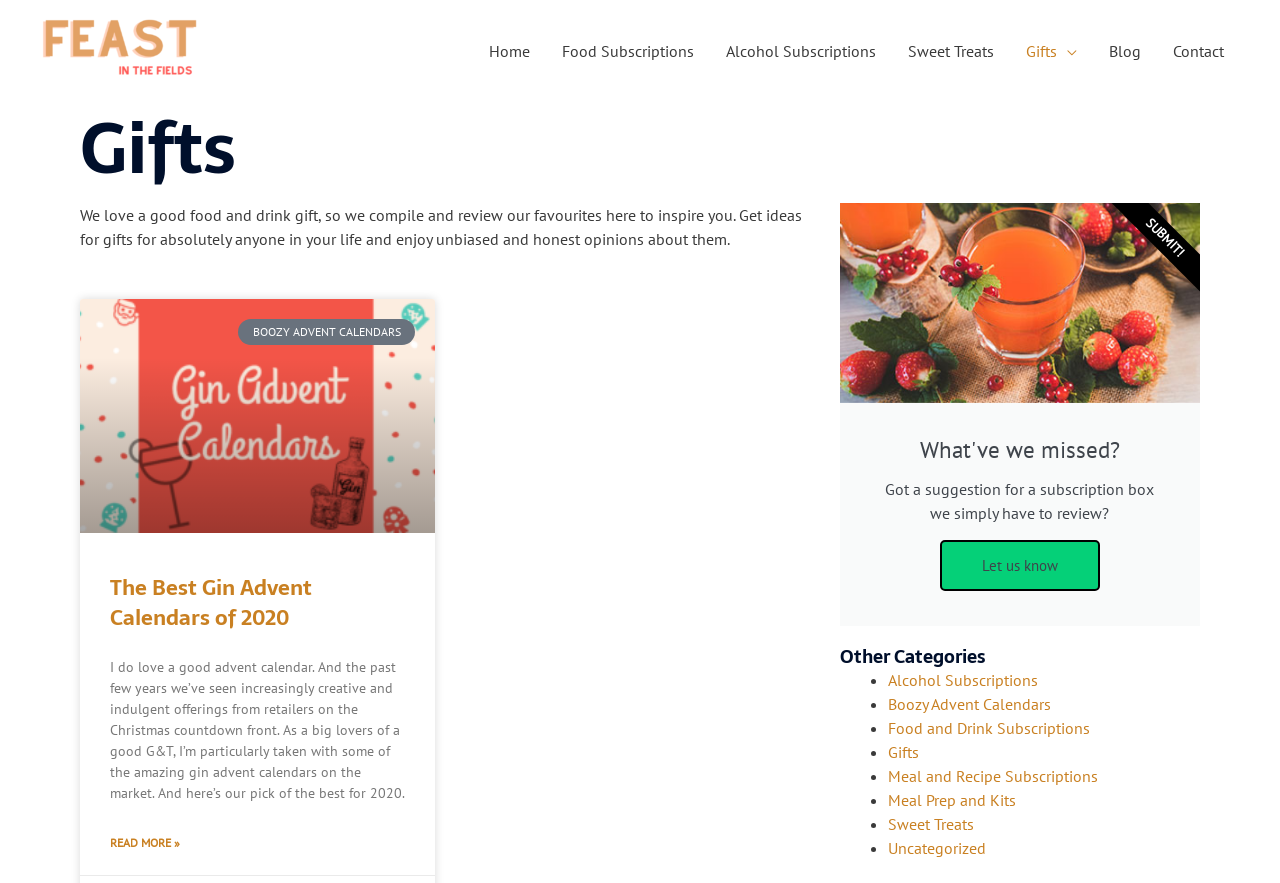Determine the bounding box coordinates of the section to be clicked to follow the instruction: "Click on the 'Feast in the Fields' link". The coordinates should be given as four float numbers between 0 and 1, formatted as [left, top, right, bottom].

[0.031, 0.044, 0.157, 0.067]